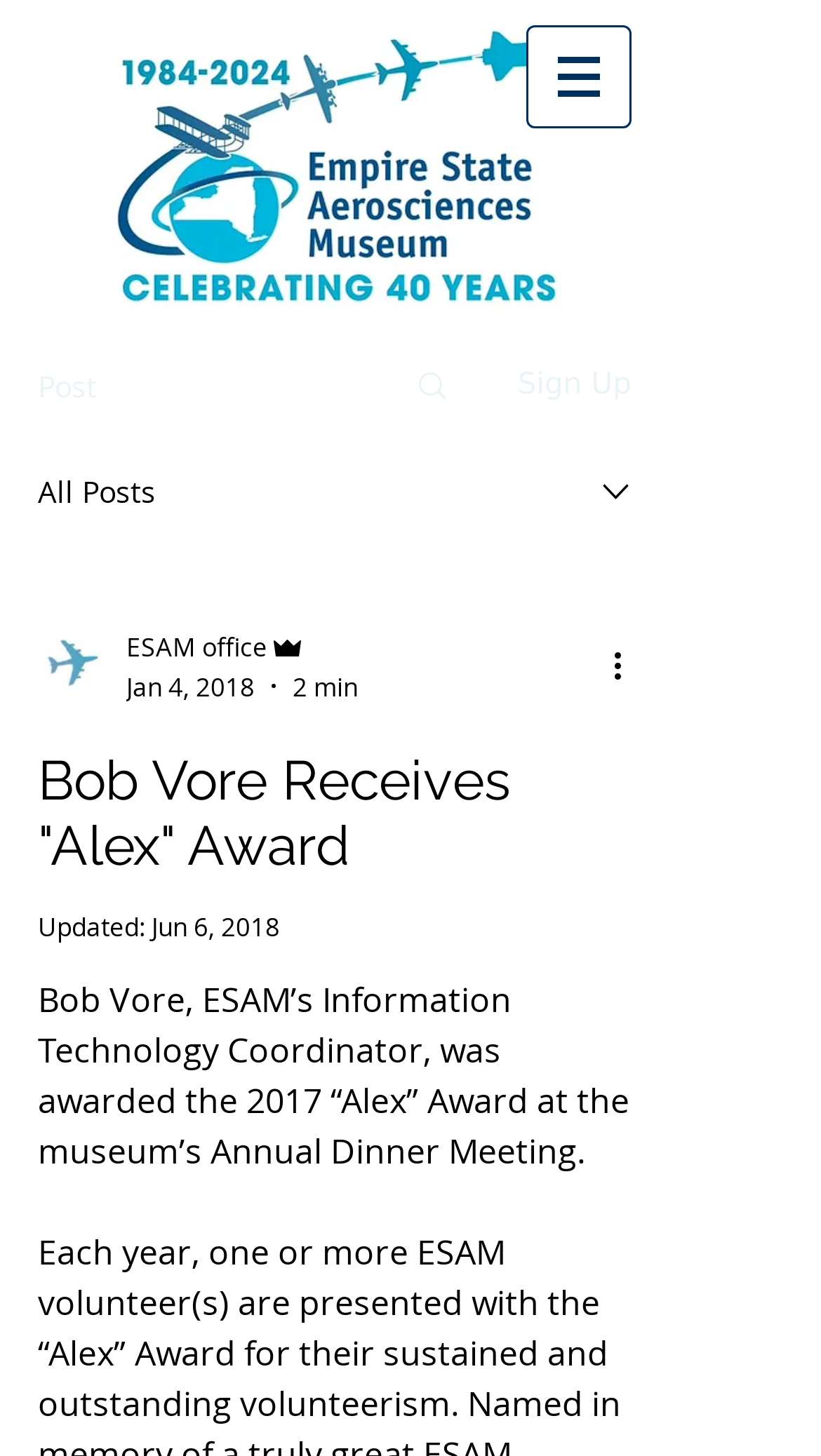Given the element description, predict the bounding box coordinates in the format (top-left x, top-left y, bottom-right x, bottom-right y), using floating point numbers between 0 and 1: ESAM office

[0.154, 0.43, 0.436, 0.457]